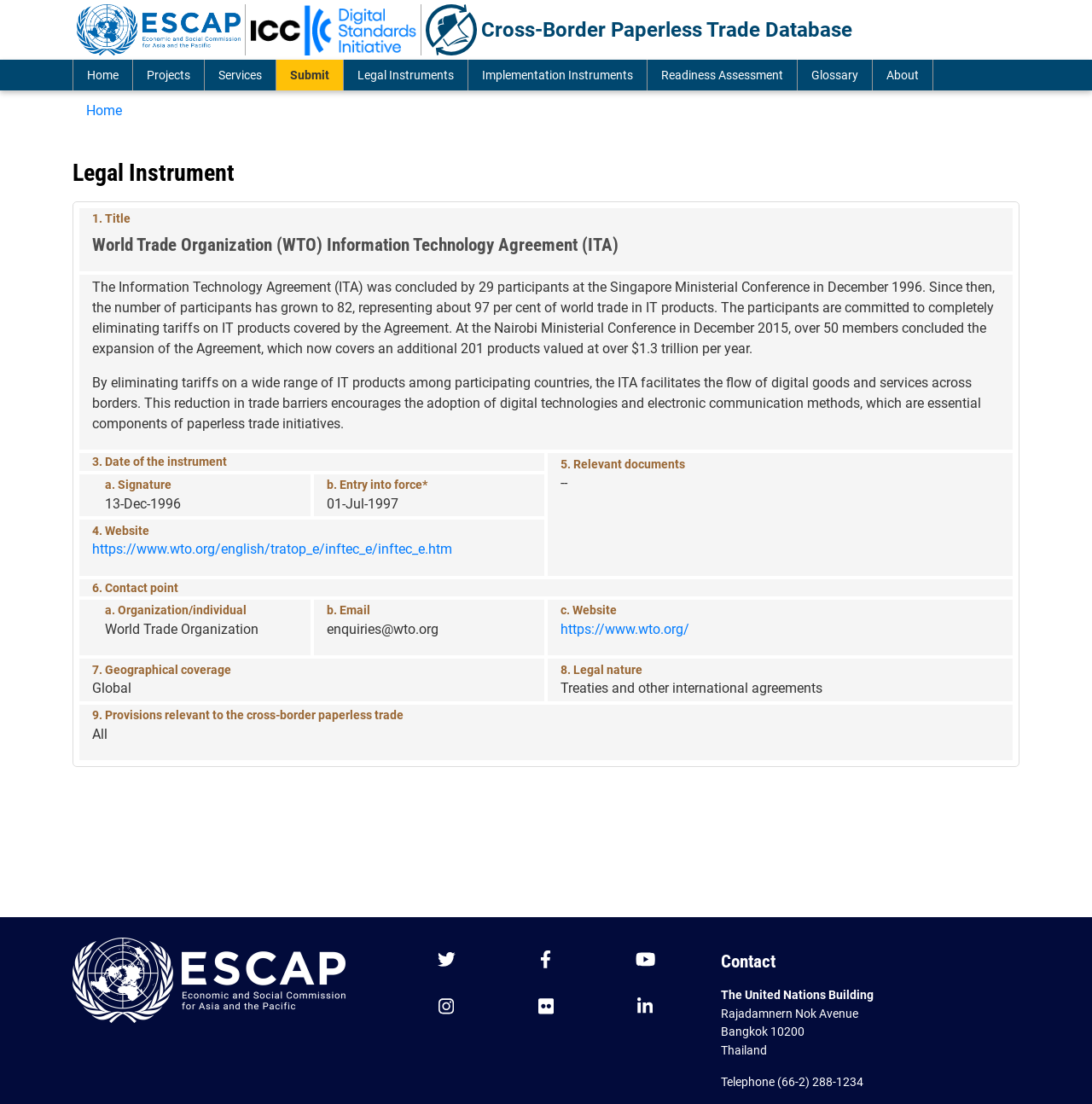Explain the webpage's design and content in an elaborate manner.

The webpage is about the World Trade Organization (WTO) Information Technology Agreement (ITA) and the Cross-Border Paperless Trade Database. At the top, there is a navigation menu with links to "Home", "Projects", "Services", and other sections. Below the navigation menu, there is a heading that reads "Legal Instrument" followed by an article that provides information about the WTO ITA.

The article is divided into sections, including "Title", "Date of the instrument", "Website", "Relevant documents", "Contact point", "Geographical coverage", "Legal nature", and "Provisions relevant to the cross-border paperless trade". Each section contains relevant information about the WTO ITA, including its title, date of signature, website, and geographical coverage.

On the top-right corner of the page, there are logos of UNESCAP and ICC DSI. Below the logos, there is a link to "Cross-Border Paperless Trade Database". On the bottom-left corner of the page, there are social media links to Twitter, Facebook, Youtube, Instagram, Flickr, and LinkedIn. Next to the social media links, there is a contact section with the address, telephone number, and email of the United Nations Building in Bangkok, Thailand.

Throughout the page, there are several images, including the UNESCAP logo, ICC DSI logo, and UN ESCAP Footer Logo White. The overall layout of the page is organized and easy to navigate, with clear headings and concise text.